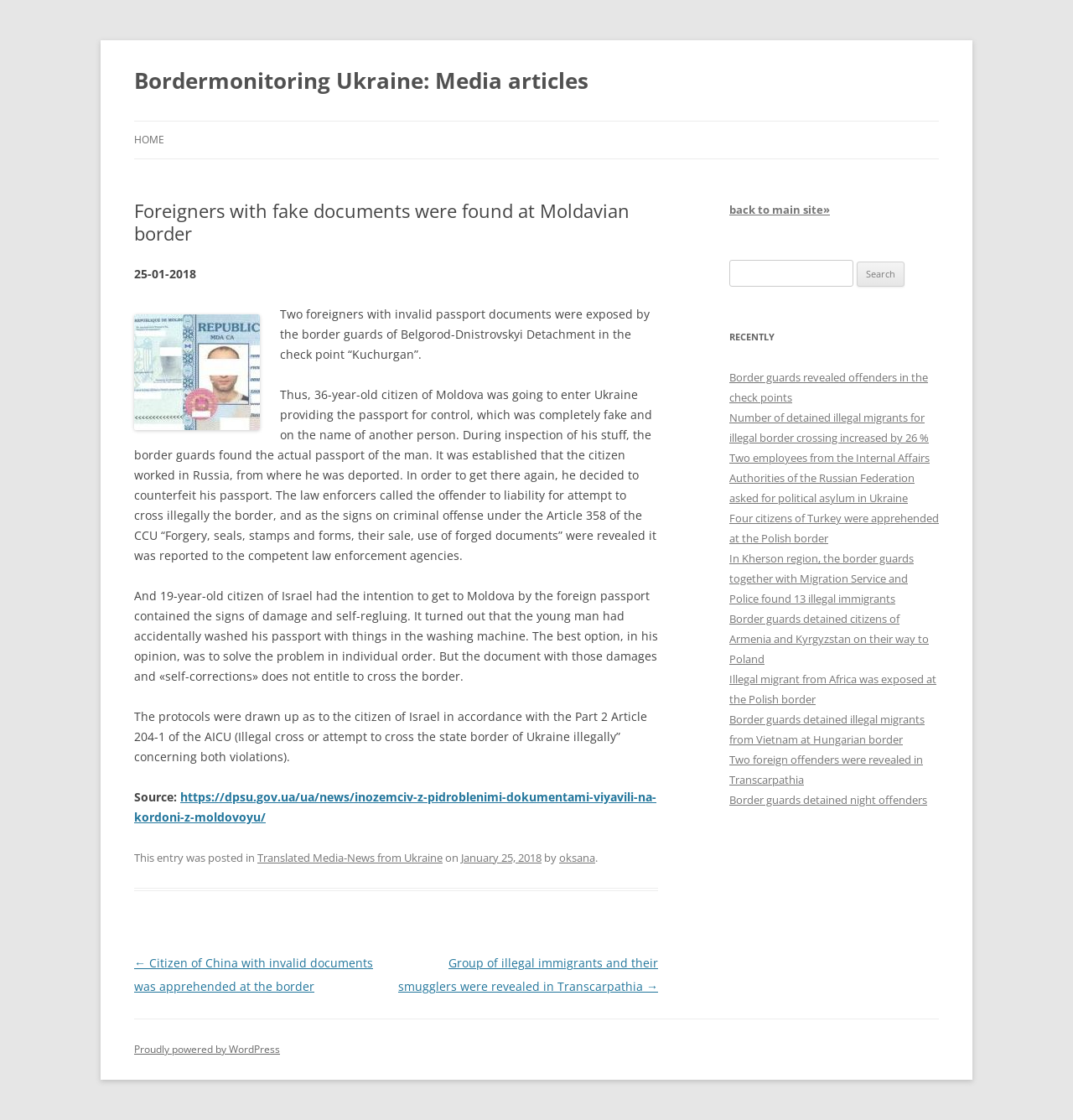Identify the first-level heading on the webpage and generate its text content.

Bordermonitoring Ukraine: Media articles